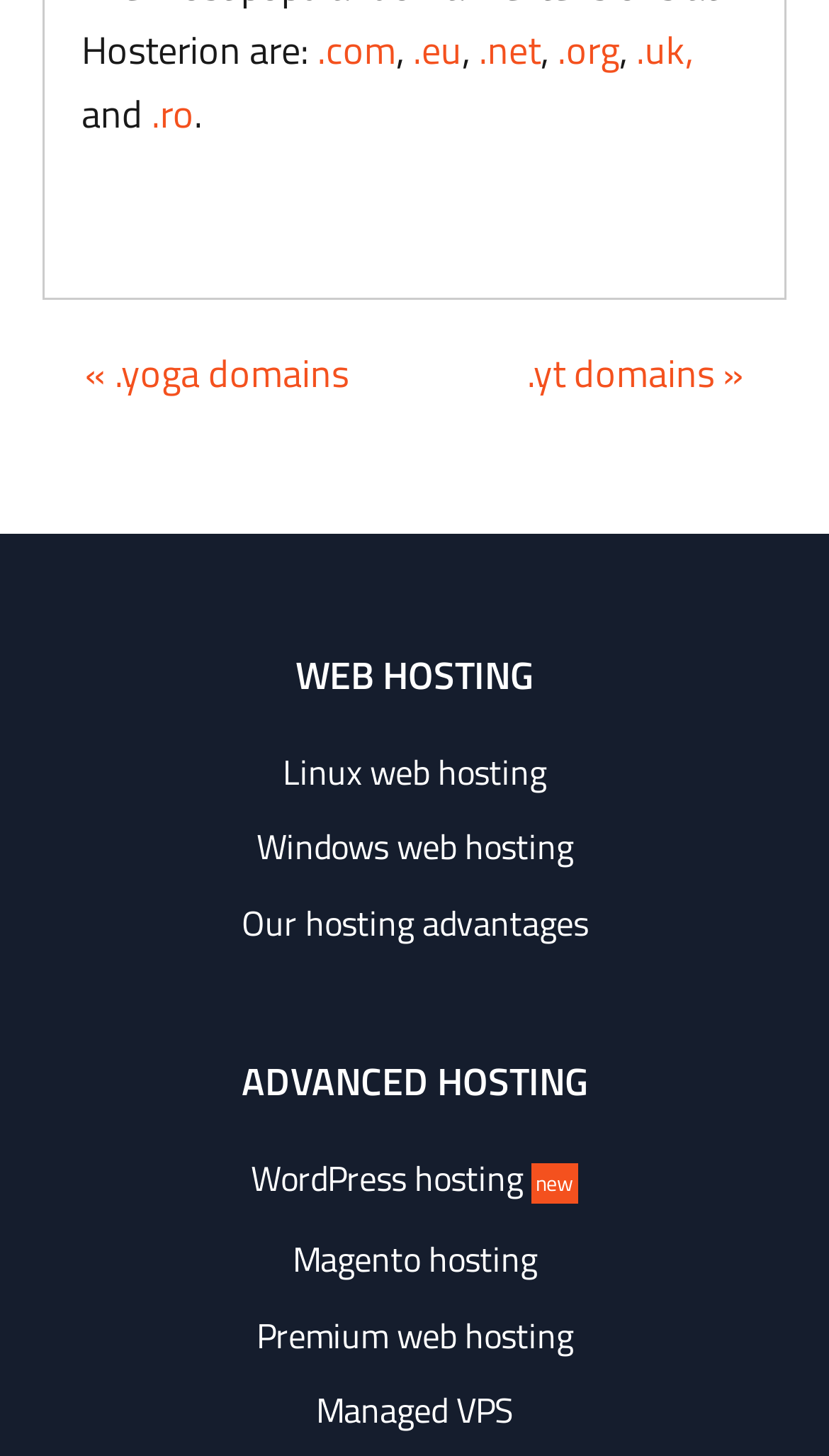Predict the bounding box coordinates of the area that should be clicked to accomplish the following instruction: "go to Managed VPS". The bounding box coordinates should consist of four float numbers between 0 and 1, i.e., [left, top, right, bottom].

[0.381, 0.951, 0.619, 0.986]